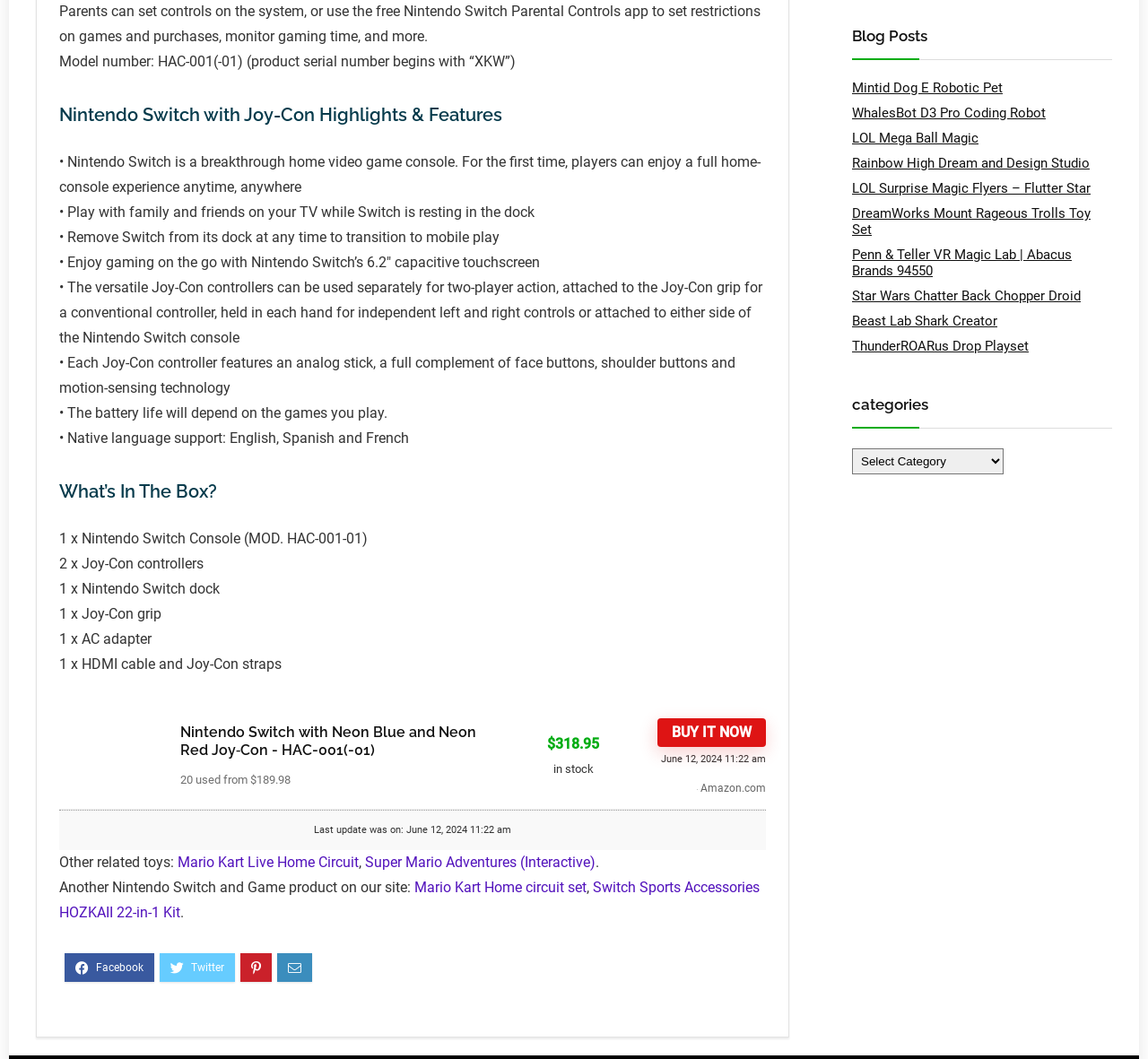Please give a short response to the question using one word or a phrase:
What is the model number of the Nintendo Switch?

HAC-001(-01)